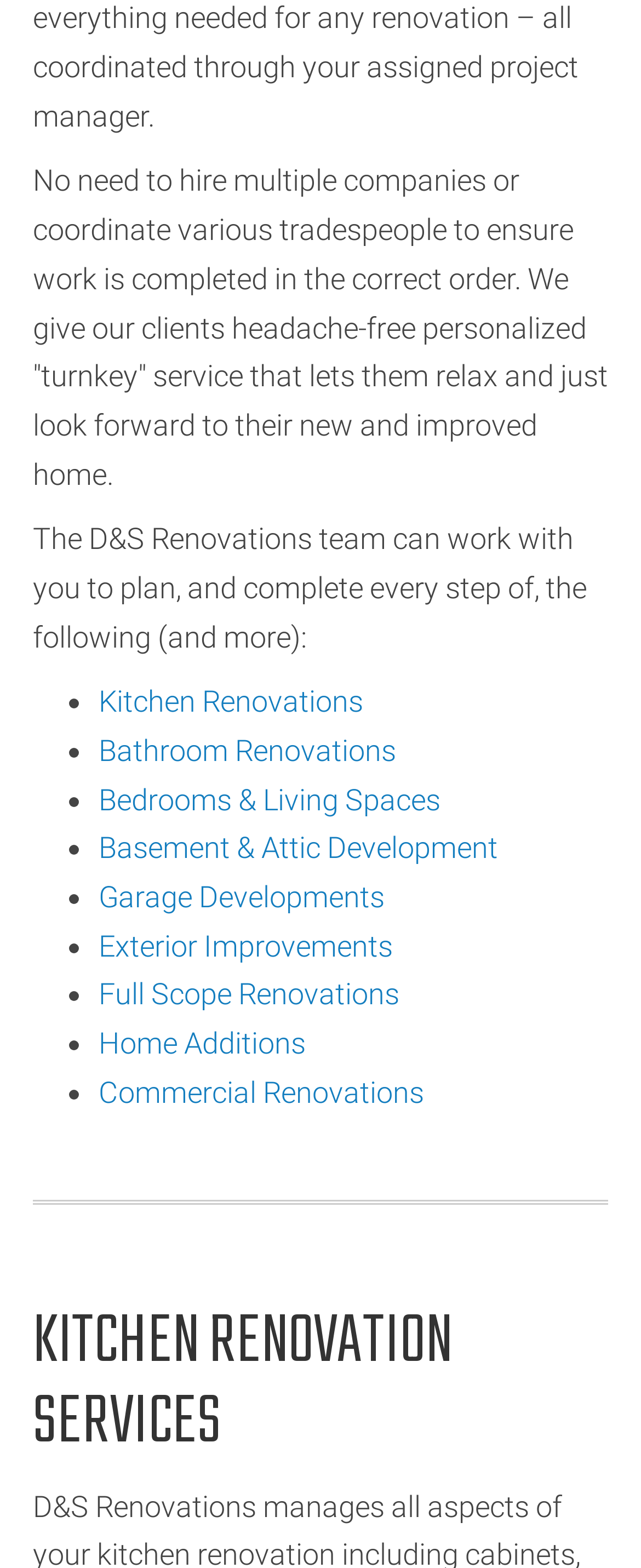Determine the bounding box coordinates of the region I should click to achieve the following instruction: "click on Bathroom Renovations". Ensure the bounding box coordinates are four float numbers between 0 and 1, i.e., [left, top, right, bottom].

[0.154, 0.468, 0.618, 0.49]